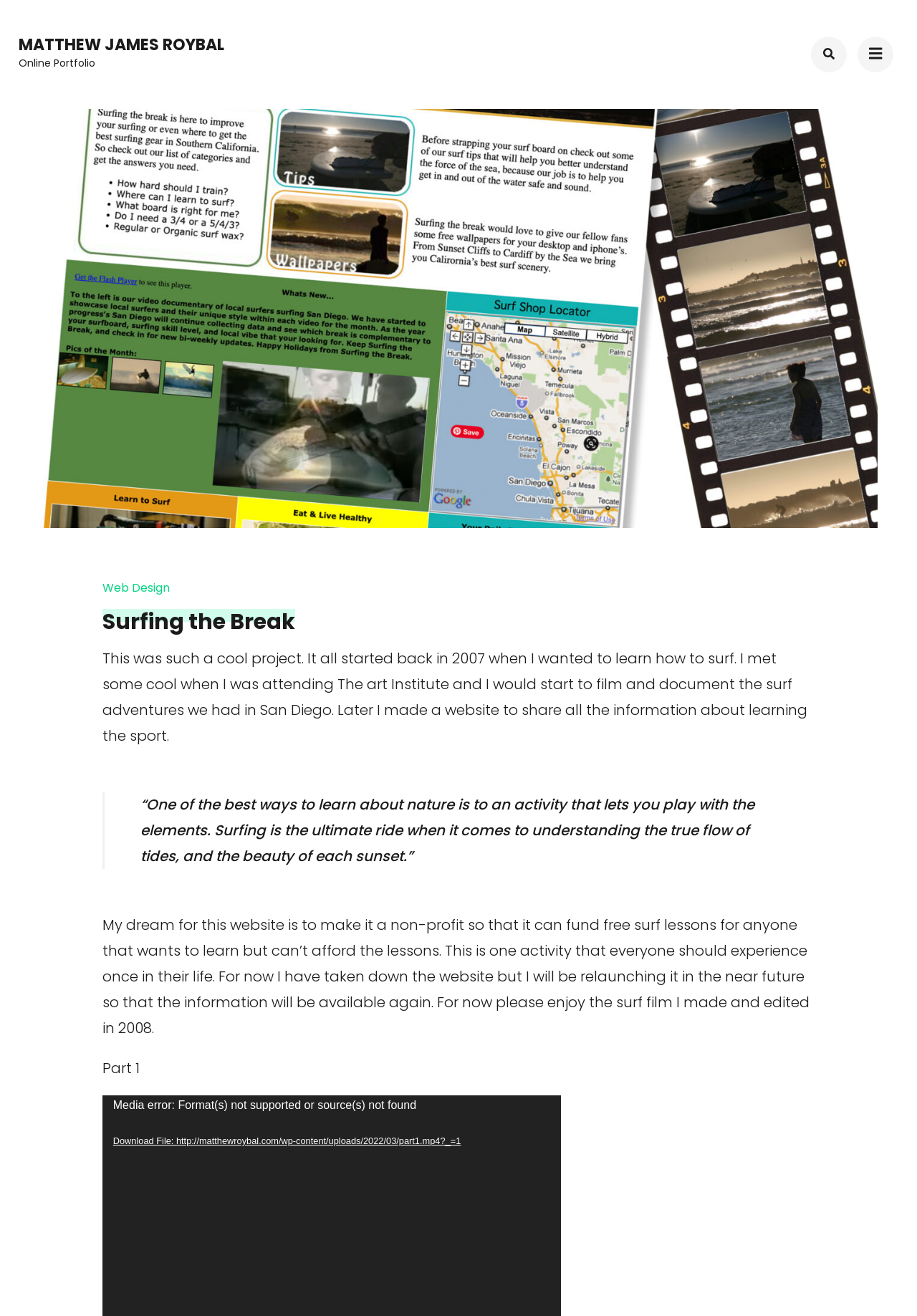What is the primary heading on this webpage?

Surfing the Break